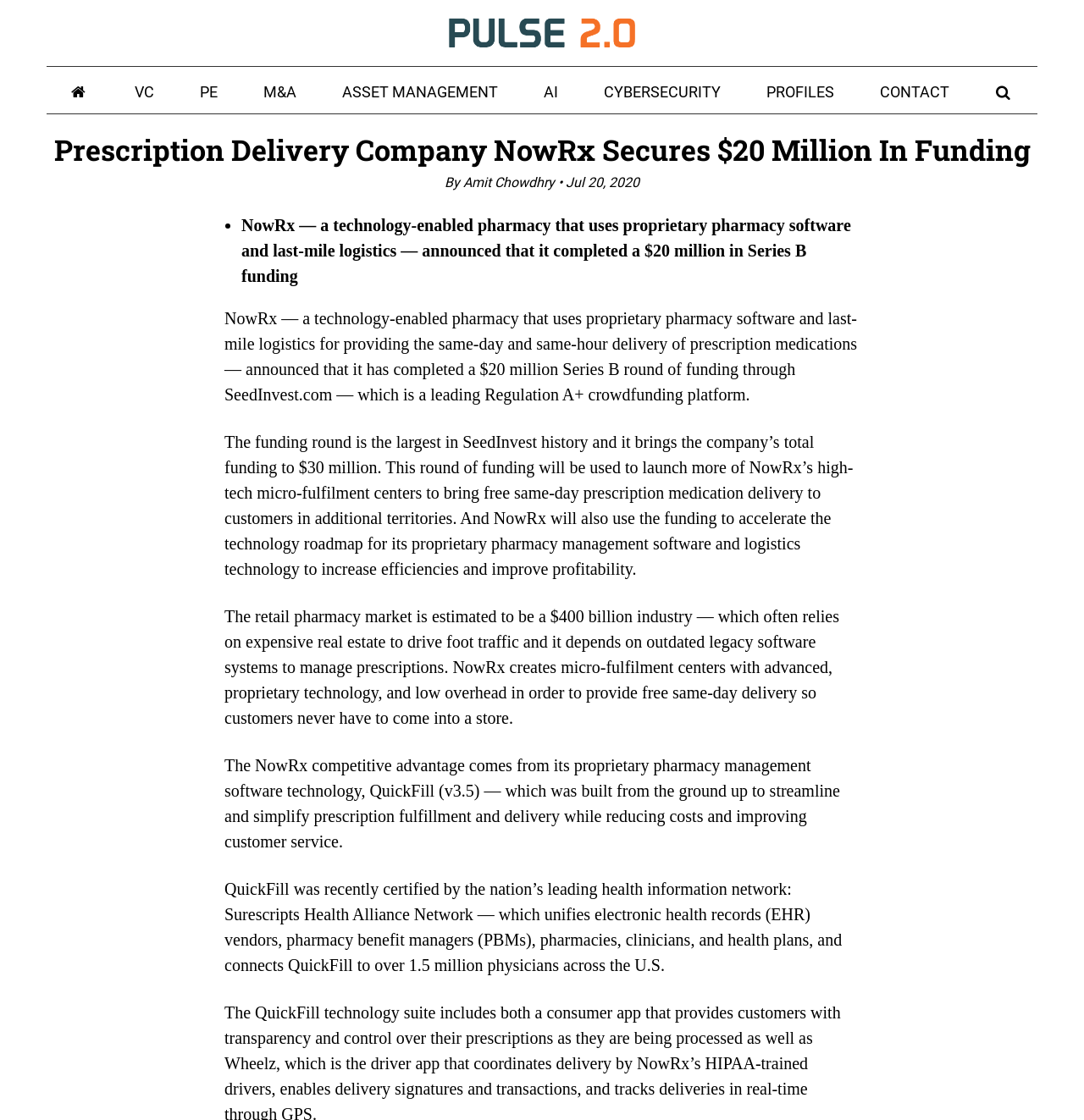What is NowRx?
Deliver a detailed and extensive answer to the question.

Based on the webpage content, NowRx is a technology-enabled pharmacy that uses proprietary pharmacy software and last-mile logistics for providing same-day and same-hour delivery of prescription medications.